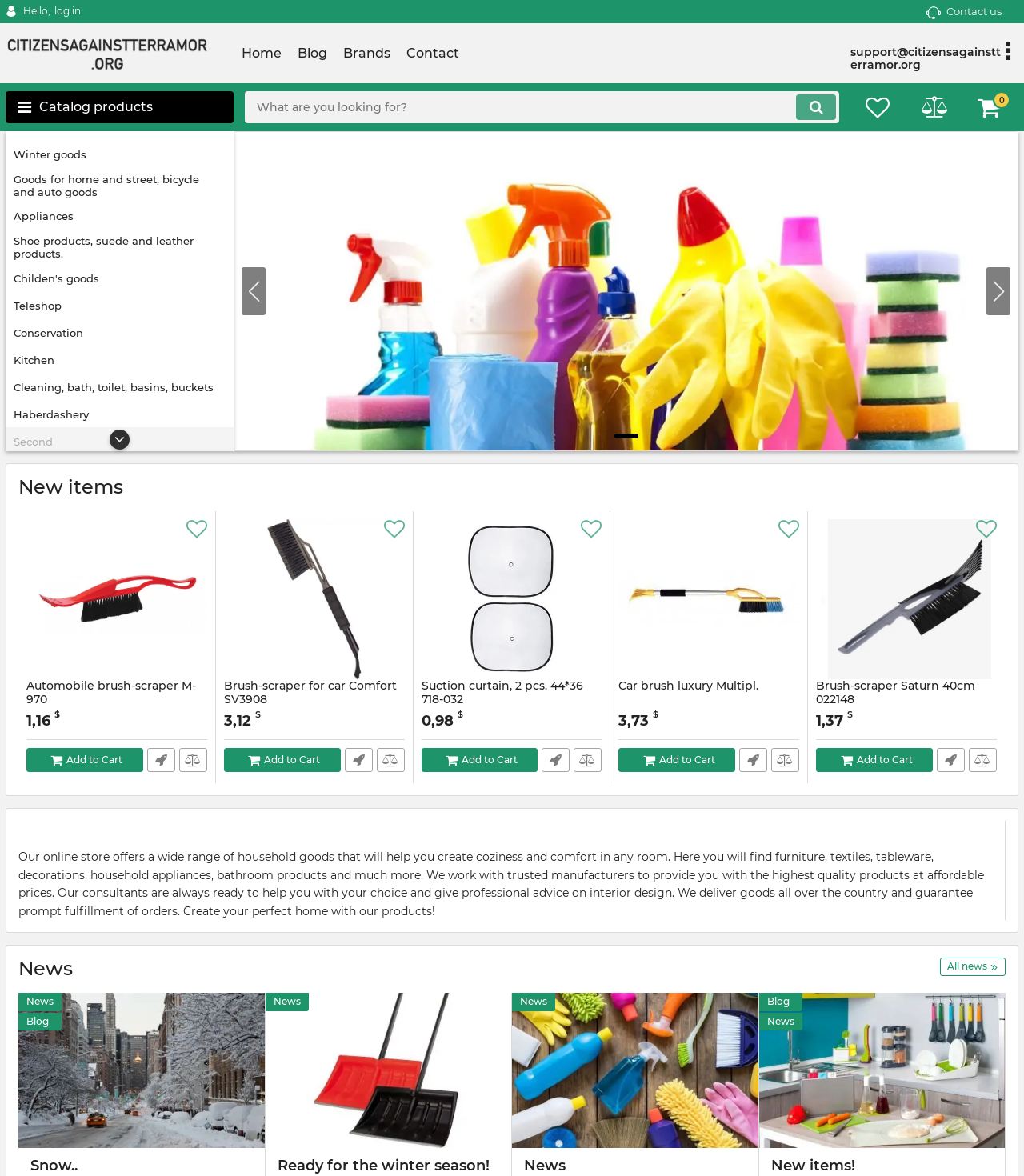Find the bounding box coordinates for the area that must be clicked to perform this action: "Go to home page".

[0.228, 0.036, 0.283, 0.054]